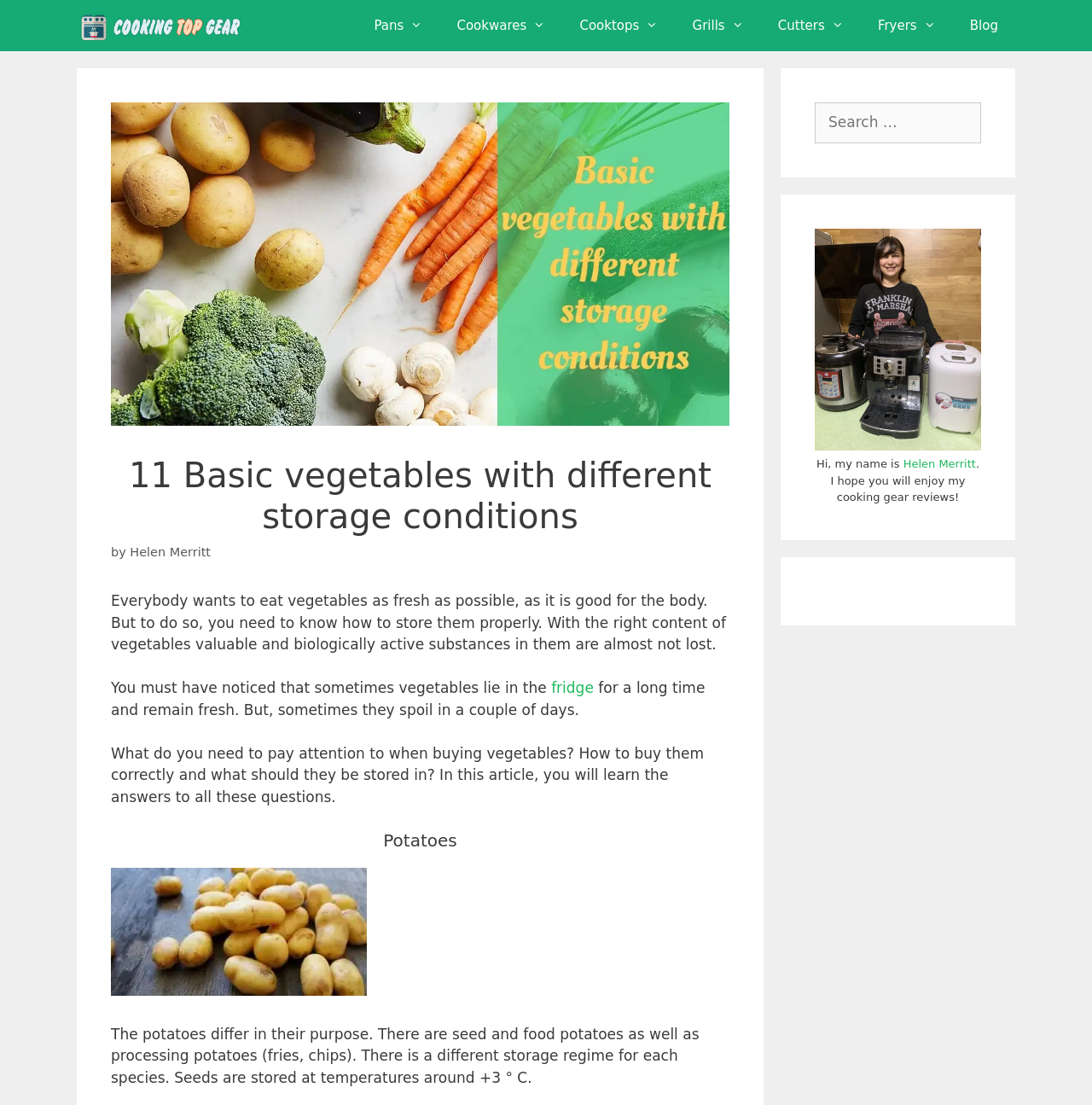Locate the headline of the webpage and generate its content.

11 Basic vegetables with different storage conditions